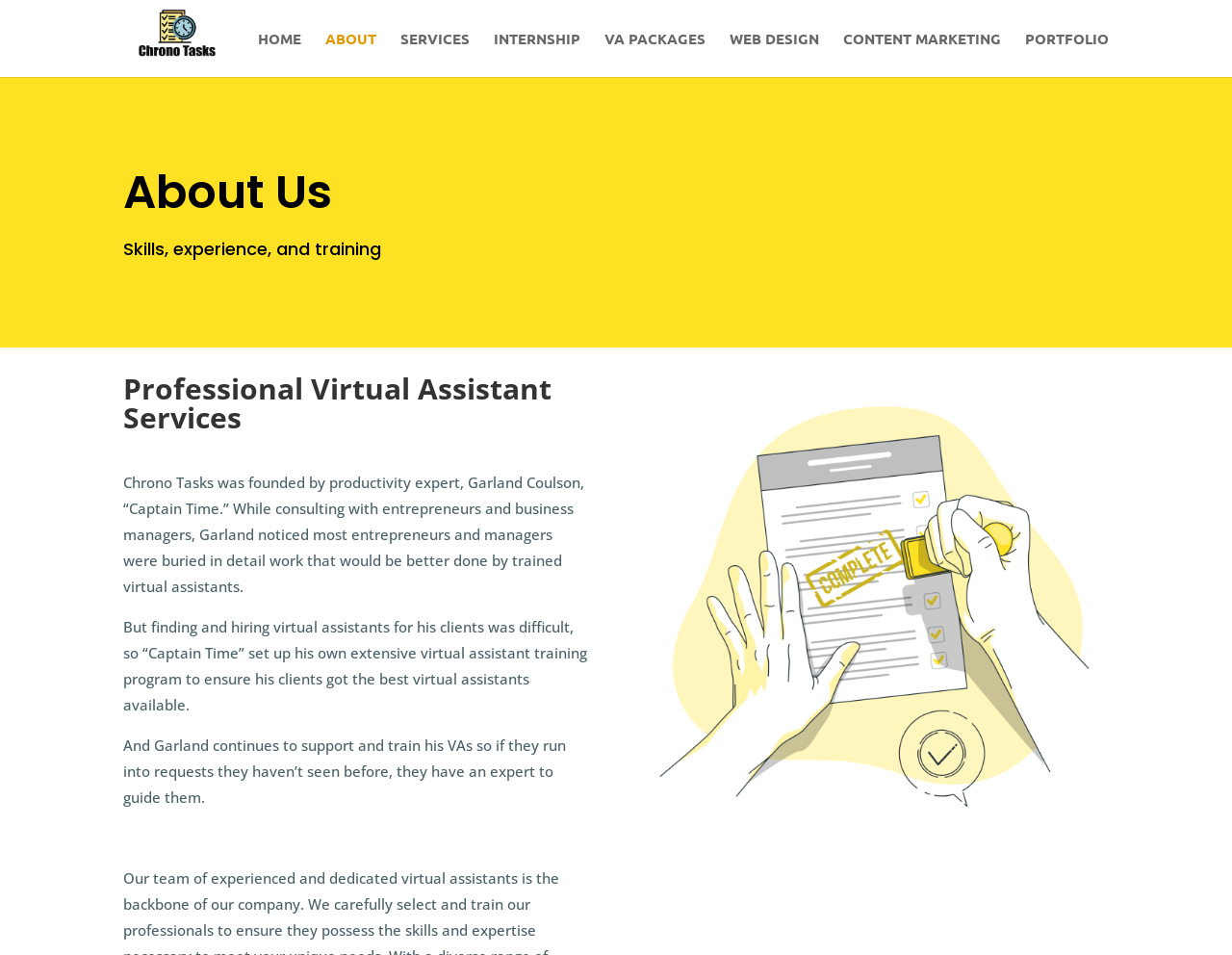Determine the bounding box for the HTML element described here: "PORTFOLIO". The coordinates should be given as [left, top, right, bottom] with each number being a float between 0 and 1.

[0.832, 0.033, 0.9, 0.081]